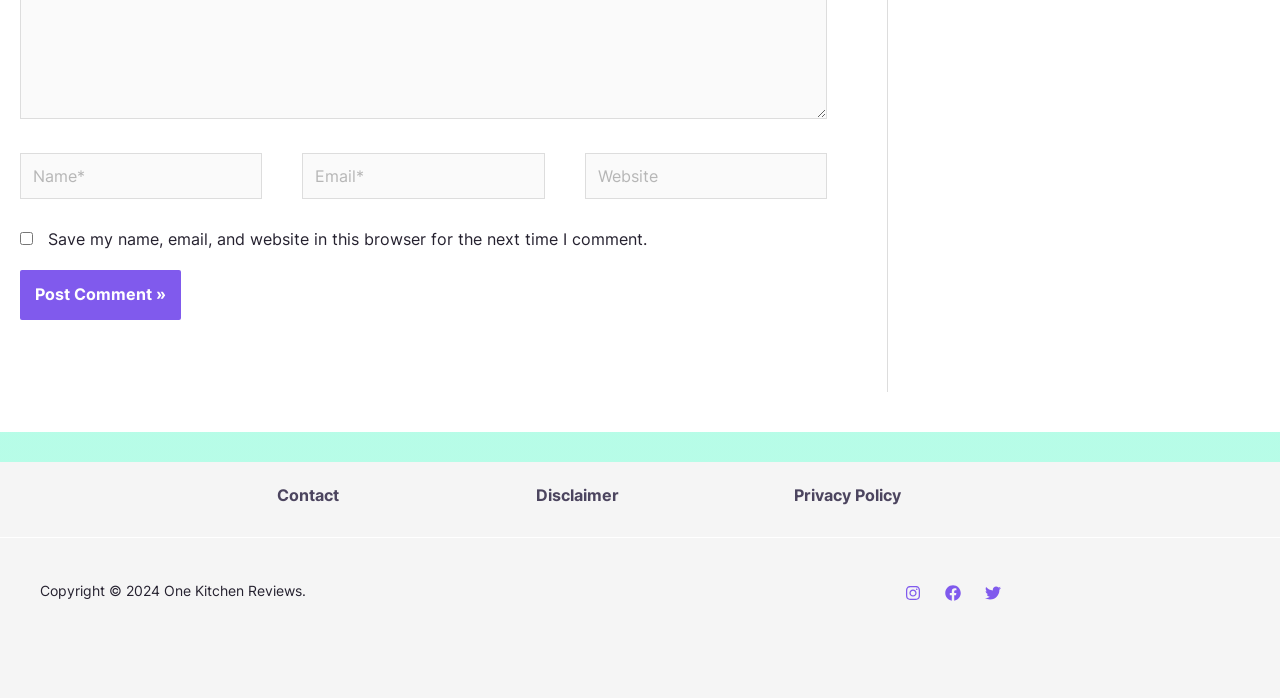Locate the bounding box coordinates of the clickable region necessary to complete the following instruction: "Visit the Contact page". Provide the coordinates in the format of four float numbers between 0 and 1, i.e., [left, top, right, bottom].

[0.217, 0.695, 0.265, 0.724]